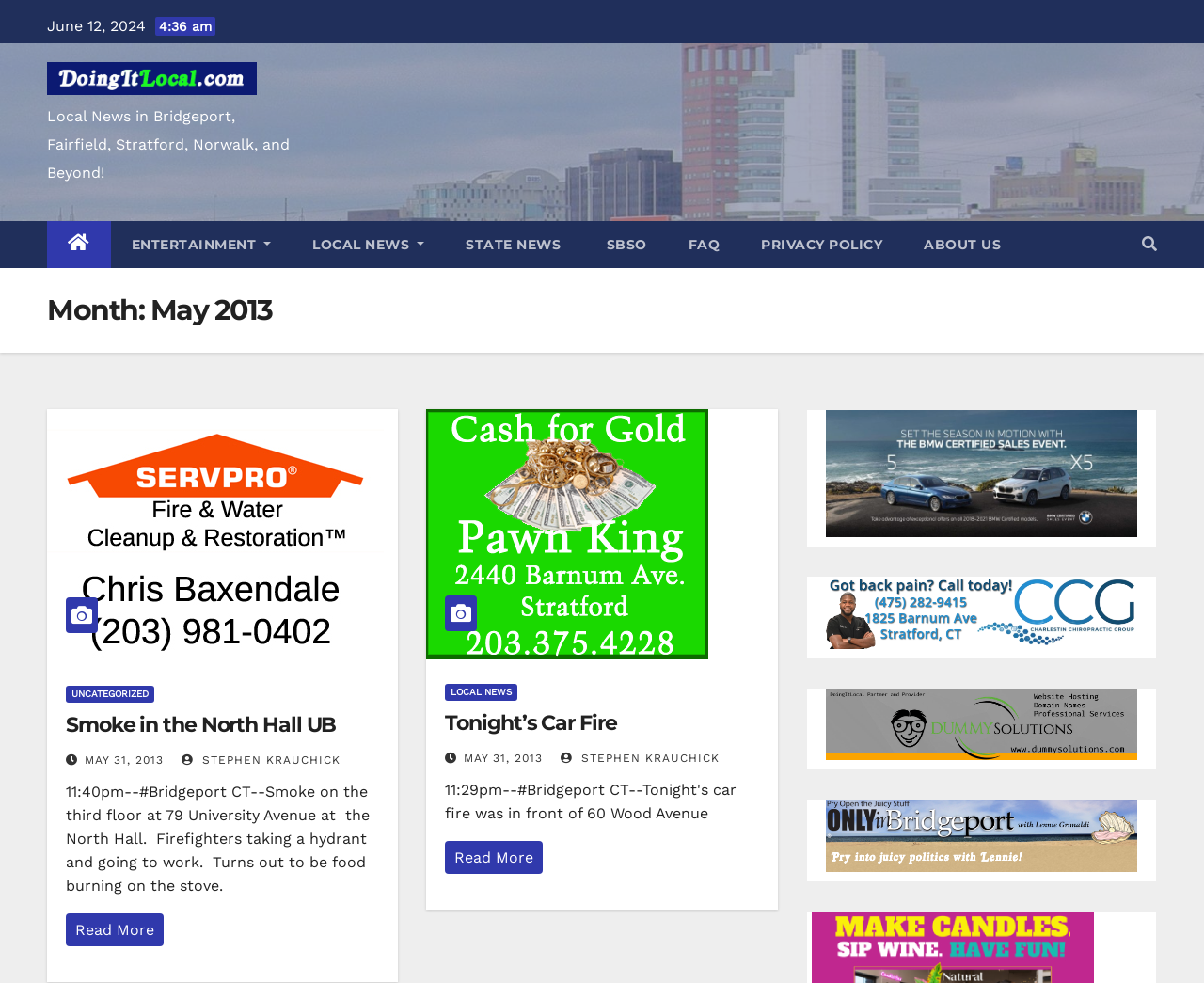From the element description State News, predict the bounding box coordinates of the UI element. The coordinates must be specified in the format (top-left x, top-left y, bottom-right x, bottom-right y) and should be within the 0 to 1 range.

[0.37, 0.225, 0.483, 0.273]